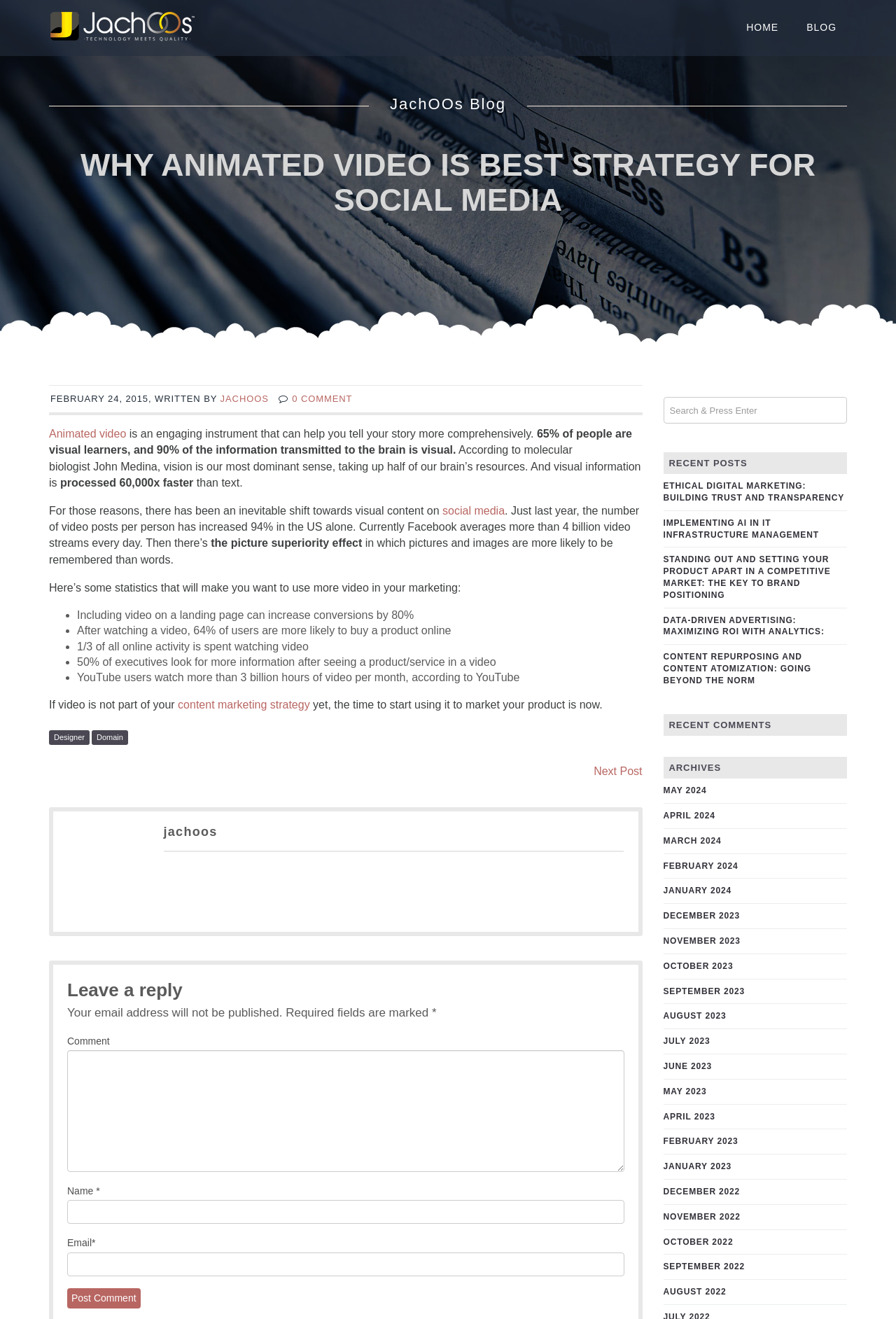Determine the bounding box for the UI element that matches this description: "Next Post Next post:".

[0.663, 0.58, 0.717, 0.589]